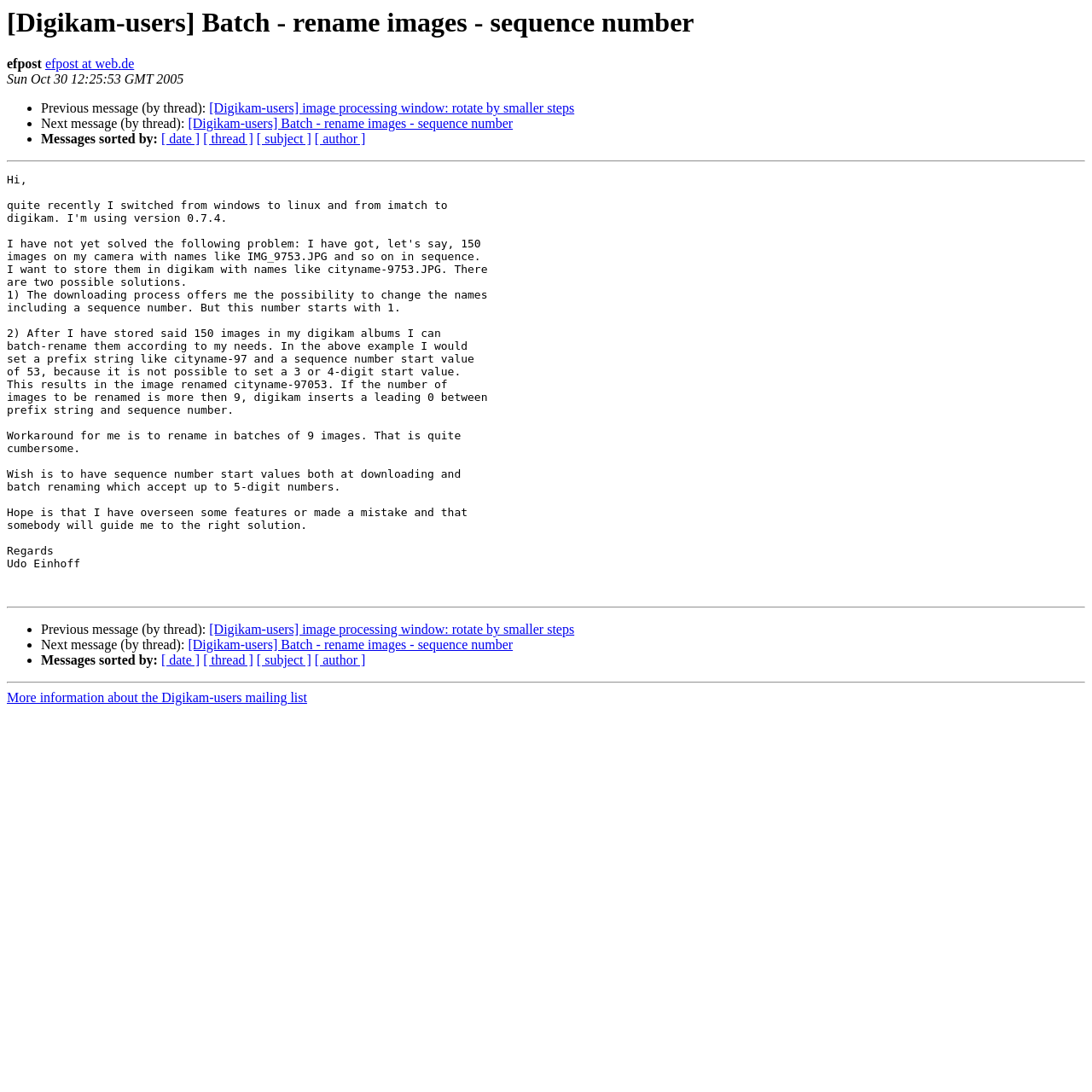Please identify the bounding box coordinates of the element's region that should be clicked to execute the following instruction: "understand the role of percussion vaytharis". The bounding box coordinates must be four float numbers between 0 and 1, i.e., [left, top, right, bottom].

None